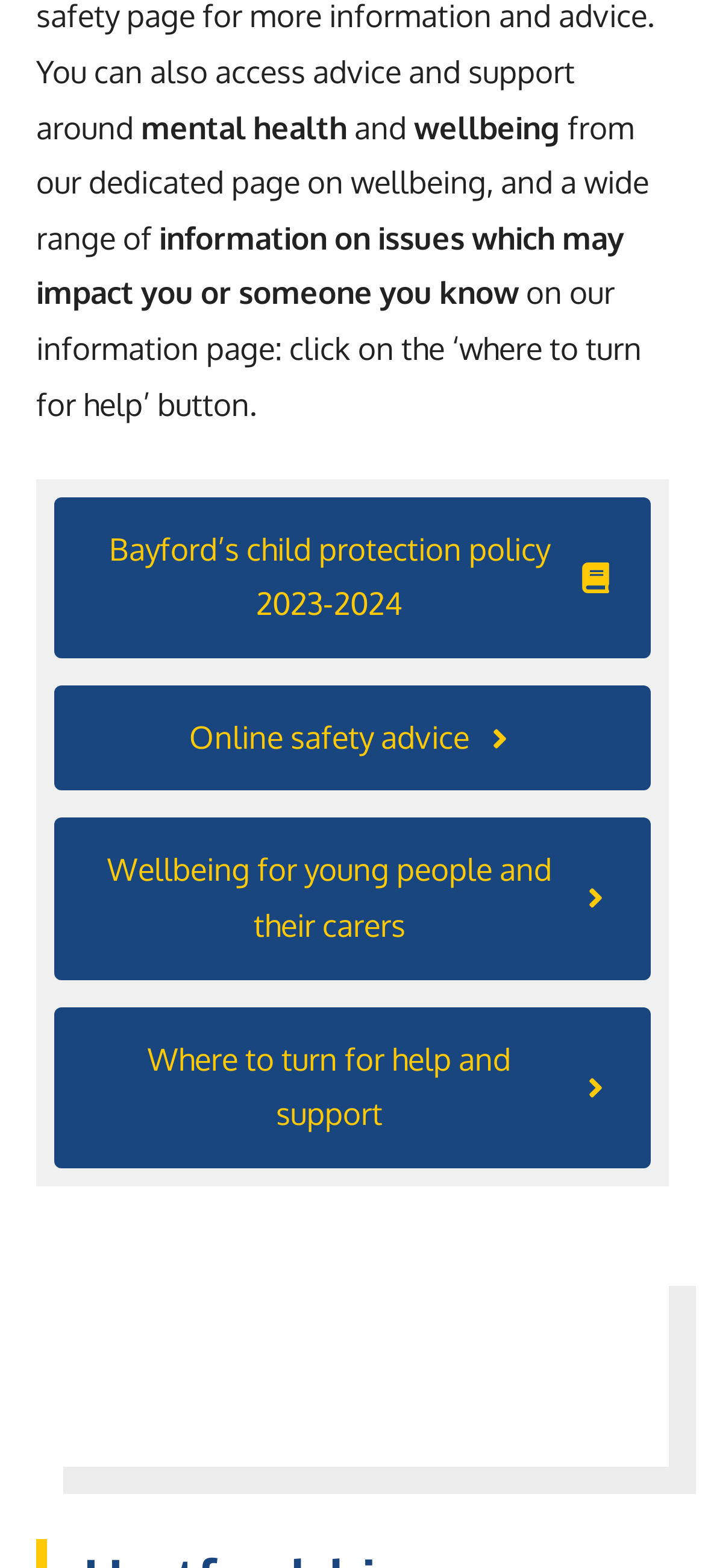What is the main topic of this webpage?
Provide a comprehensive and detailed answer to the question.

The webpage has multiple static text elements that mention 'mental health', 'wellbeing', and related topics, indicating that the main topic of this webpage is mental health and wellbeing.